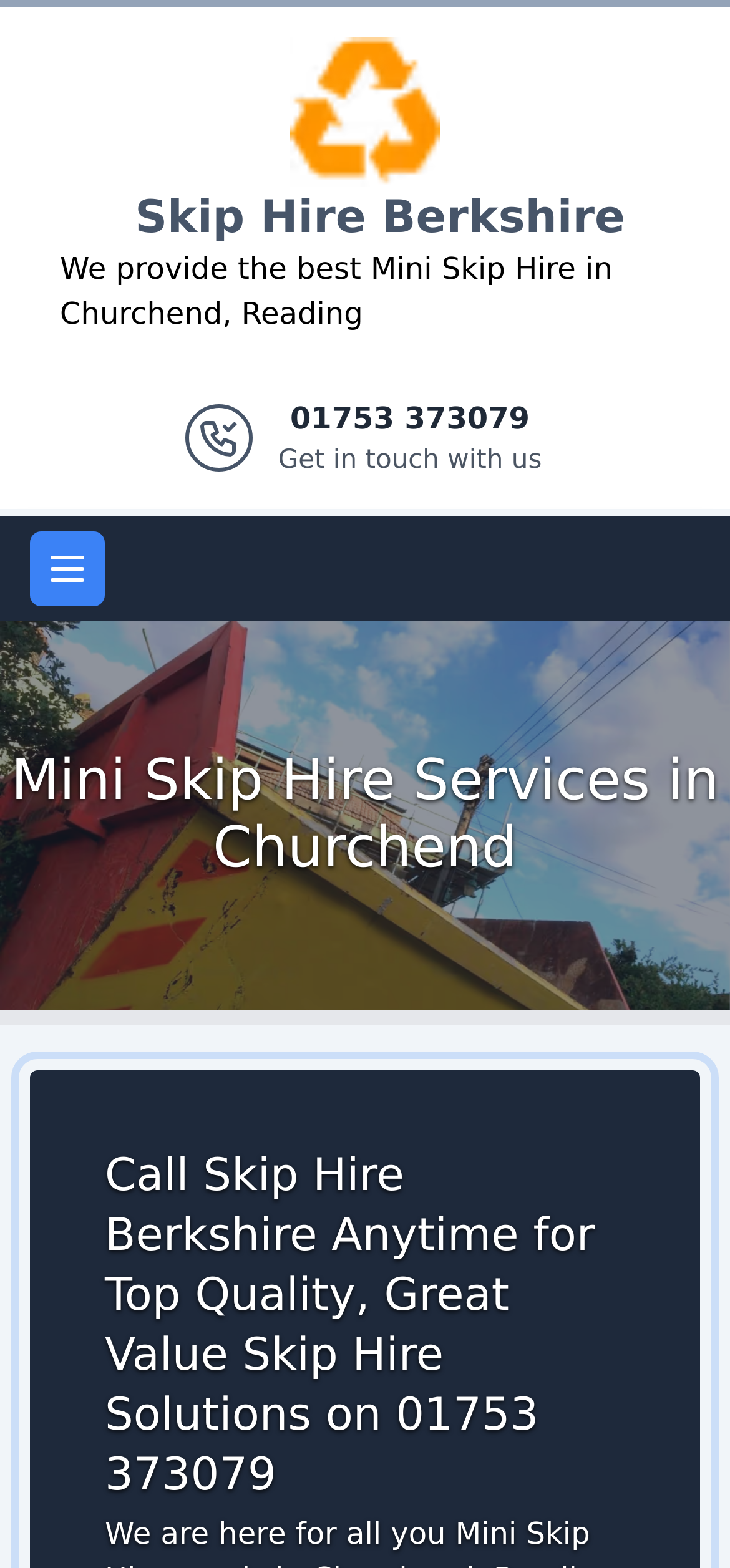Is the main menu expanded?
From the screenshot, supply a one-word or short-phrase answer.

No